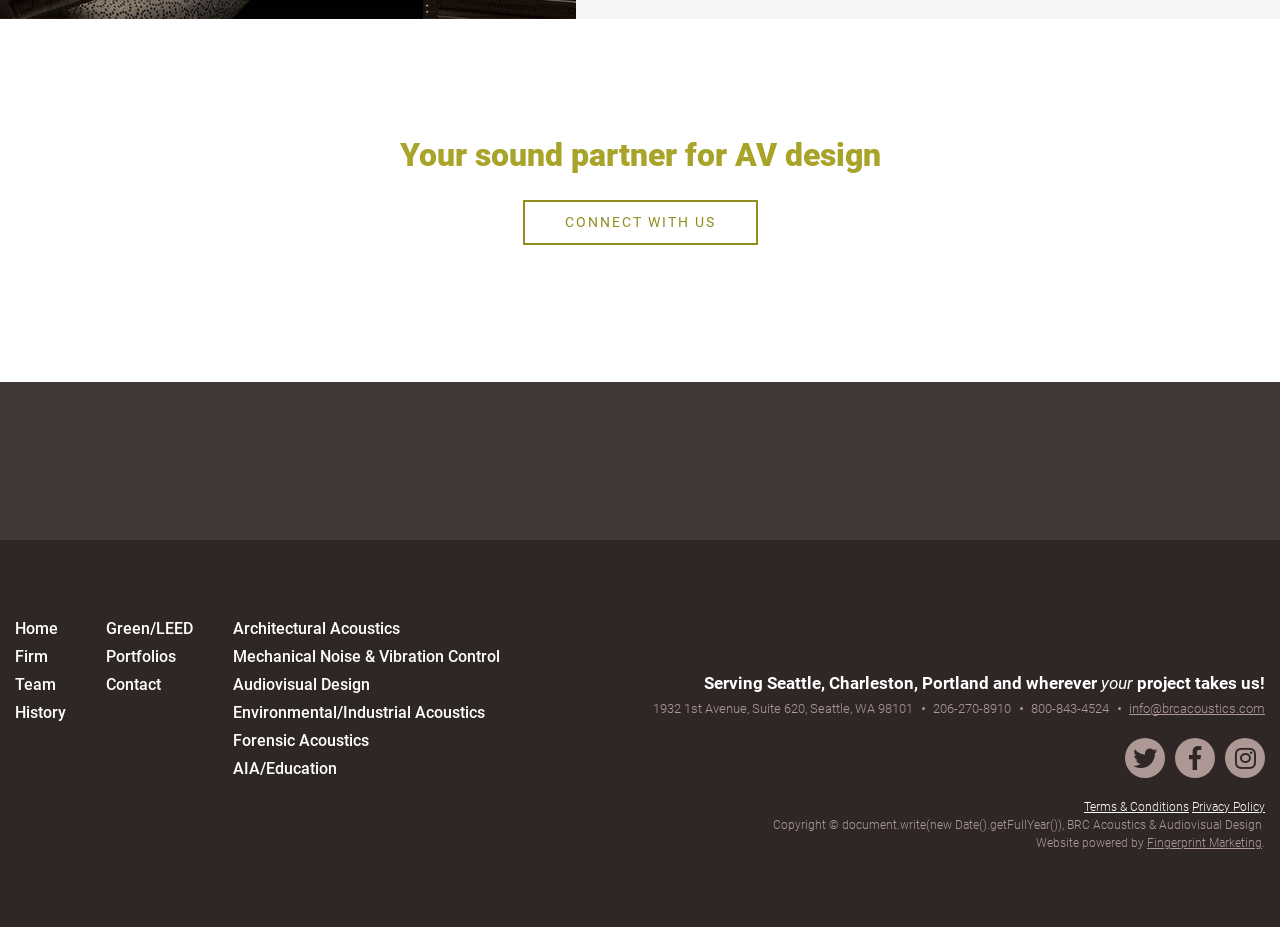Please identify the bounding box coordinates of the element I should click to complete this instruction: 'Contact the company using the phone number 206-270-8910'. The coordinates should be given as four float numbers between 0 and 1, like this: [left, top, right, bottom].

[0.729, 0.756, 0.79, 0.772]